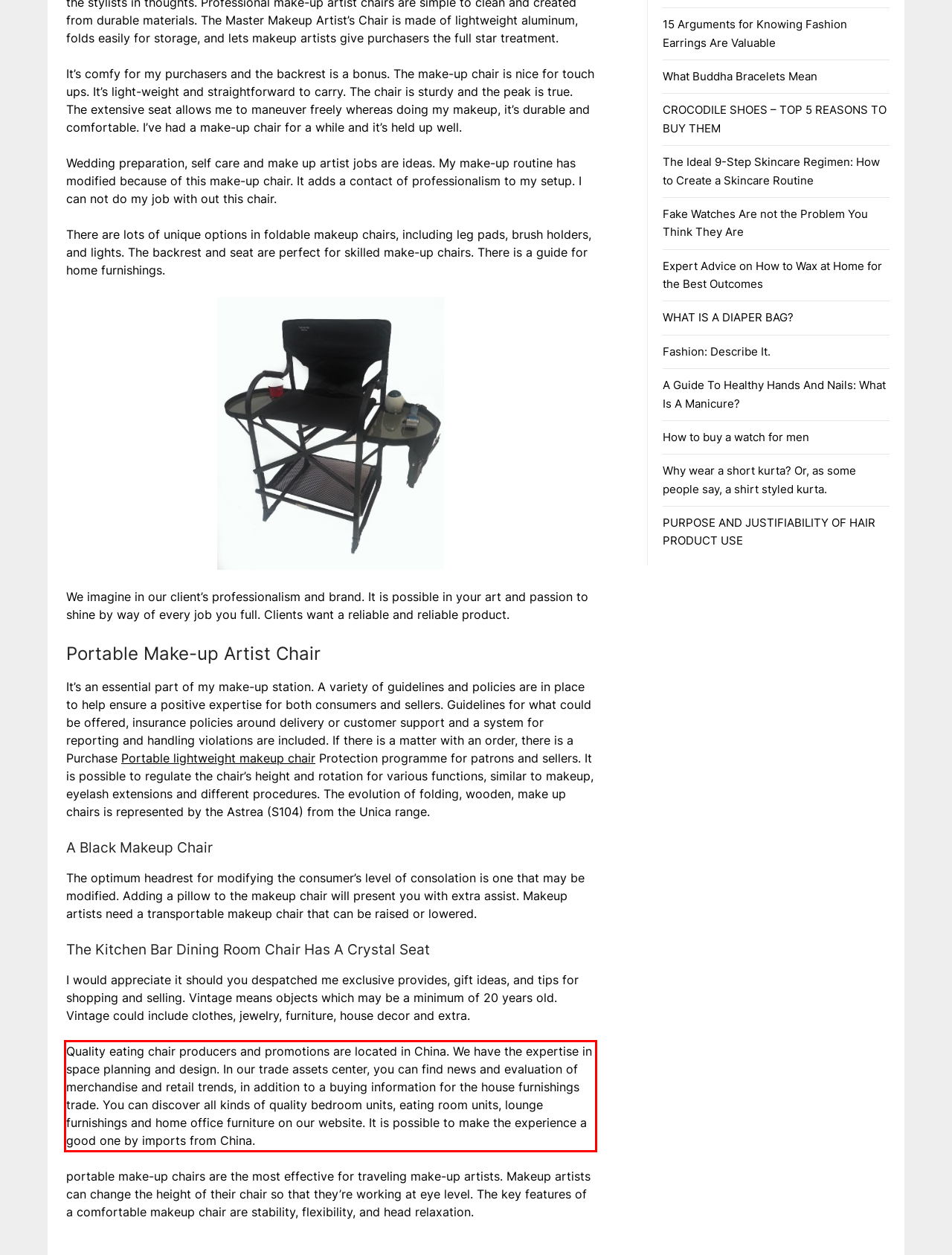You are presented with a webpage screenshot featuring a red bounding box. Perform OCR on the text inside the red bounding box and extract the content.

Quality eating chair producers and promotions are located in China. We have the expertise in space planning and design. In our trade assets center, you can find news and evaluation of merchandise and retail trends, in addition to a buying information for the house furnishings trade. You can discover all kinds of quality bedroom units, eating room units, lounge furnishings and home office furniture on our website. It is possible to make the experience a good one by imports from China.